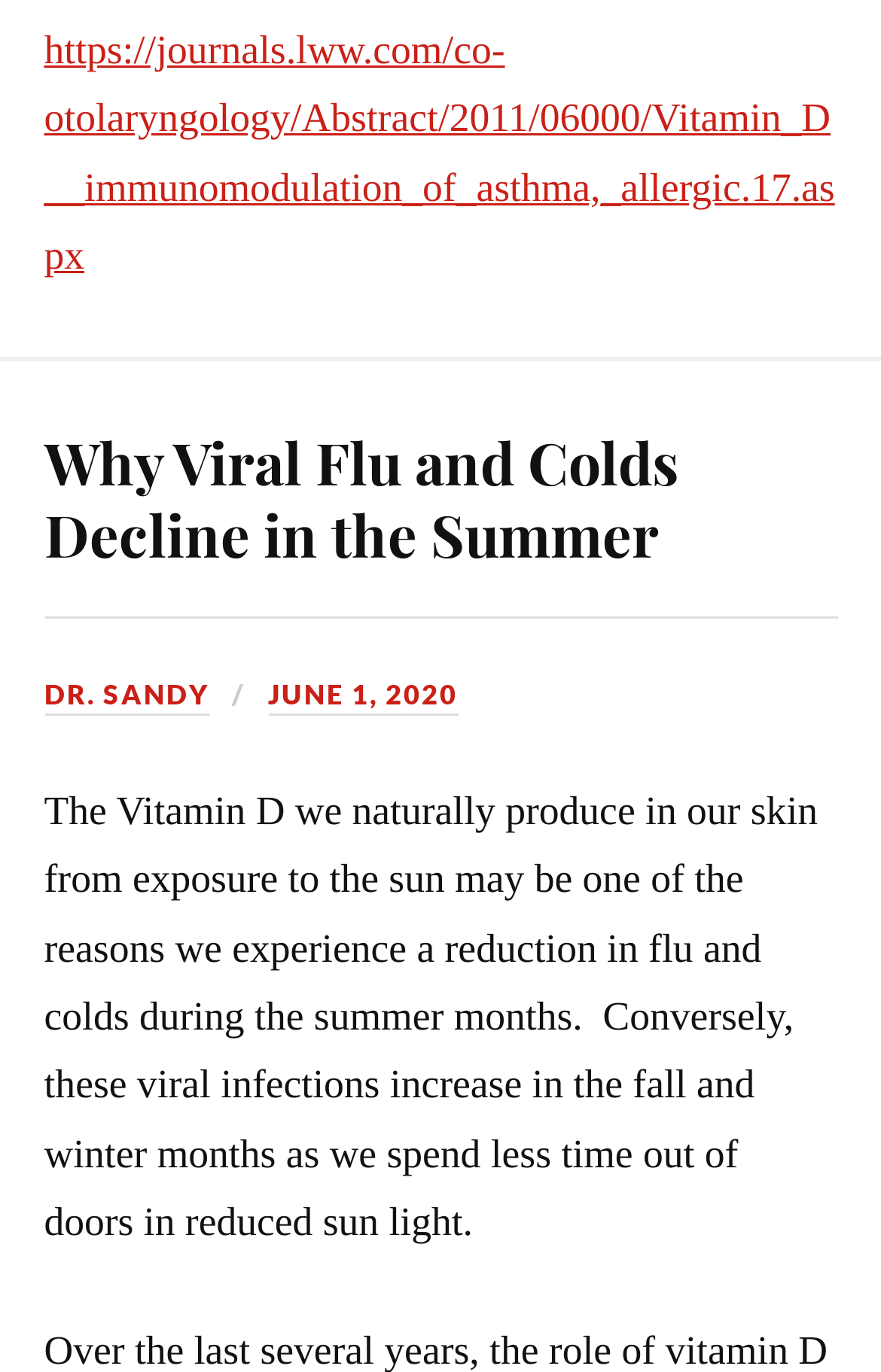Specify the bounding box coordinates (top-left x, top-left y, bottom-right x, bottom-right y) of the UI element in the screenshot that matches this description: June 1, 2020

[0.304, 0.493, 0.519, 0.521]